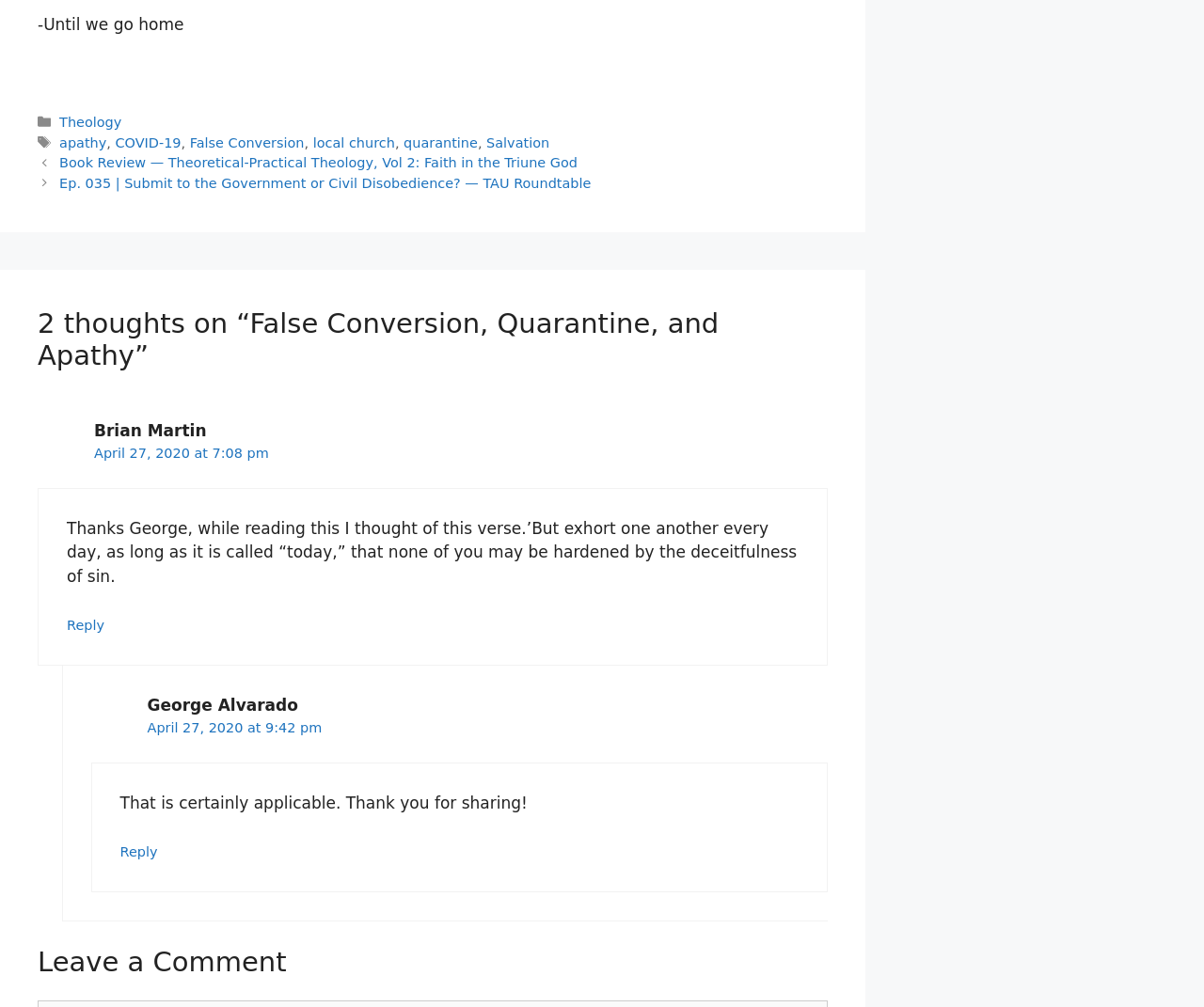Locate the bounding box of the user interface element based on this description: "COVID-19".

[0.096, 0.134, 0.15, 0.149]